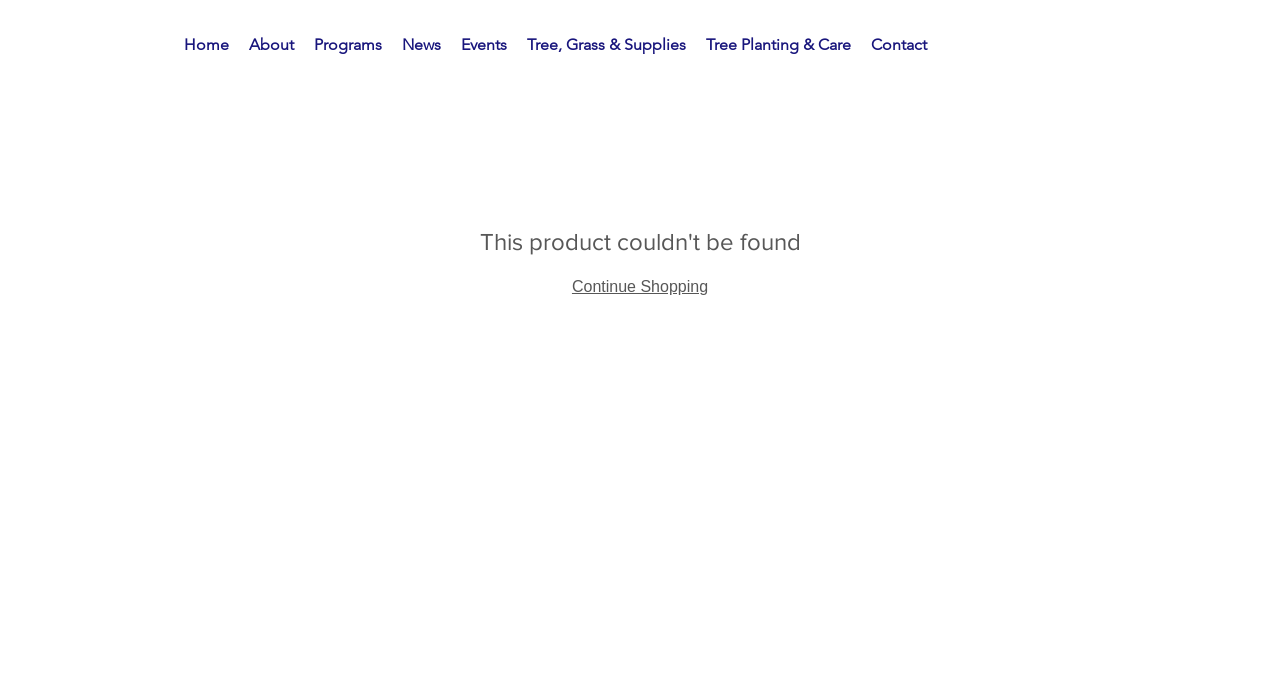Is there a 'Continue Shopping' link on the page?
Please respond to the question with as much detail as possible.

I found a link with the text 'Continue Shopping' on the page, which is located below the navigation section.